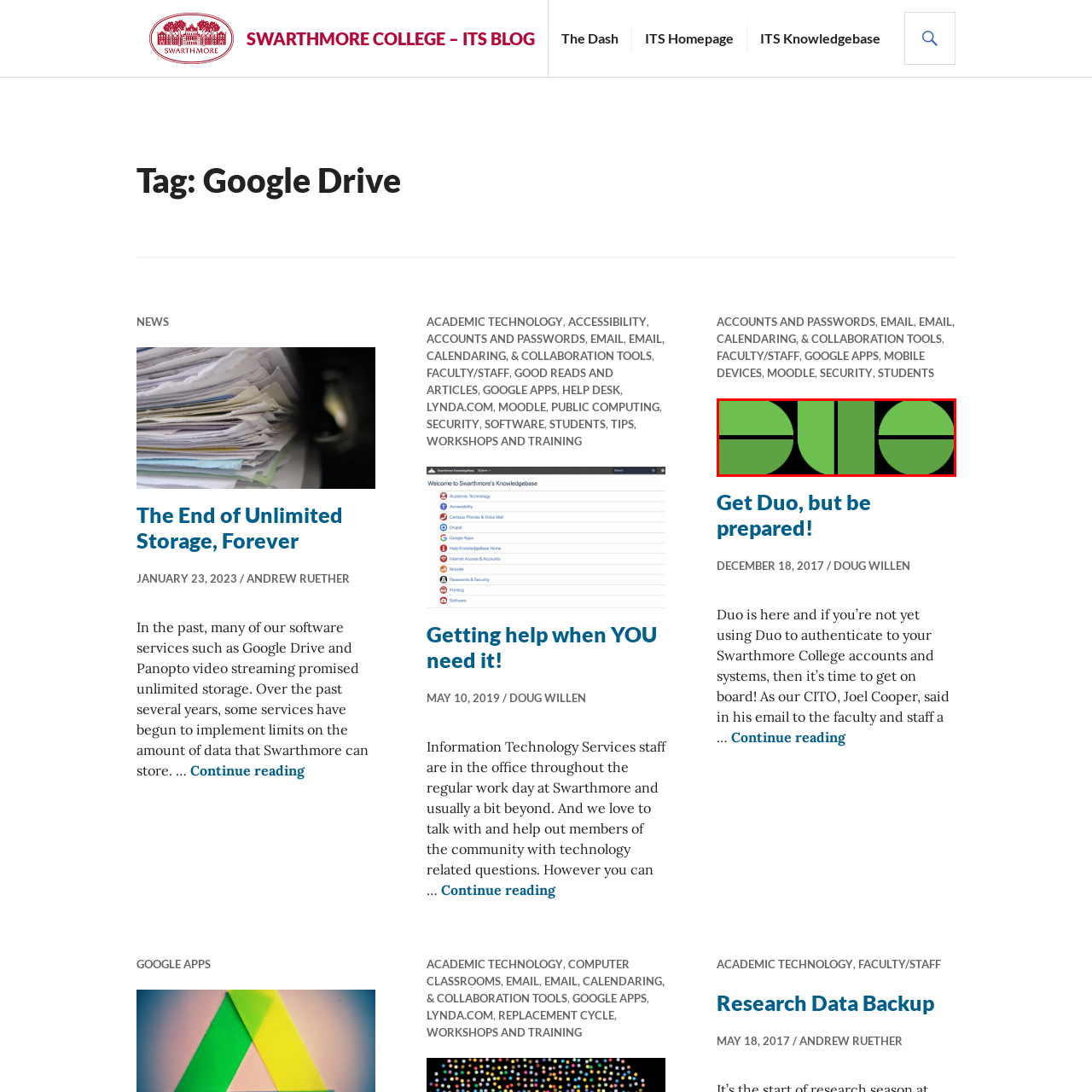What is Duo's primary service?
Pay attention to the image within the red bounding box and answer using just one word or a concise phrase.

two-factor authentication